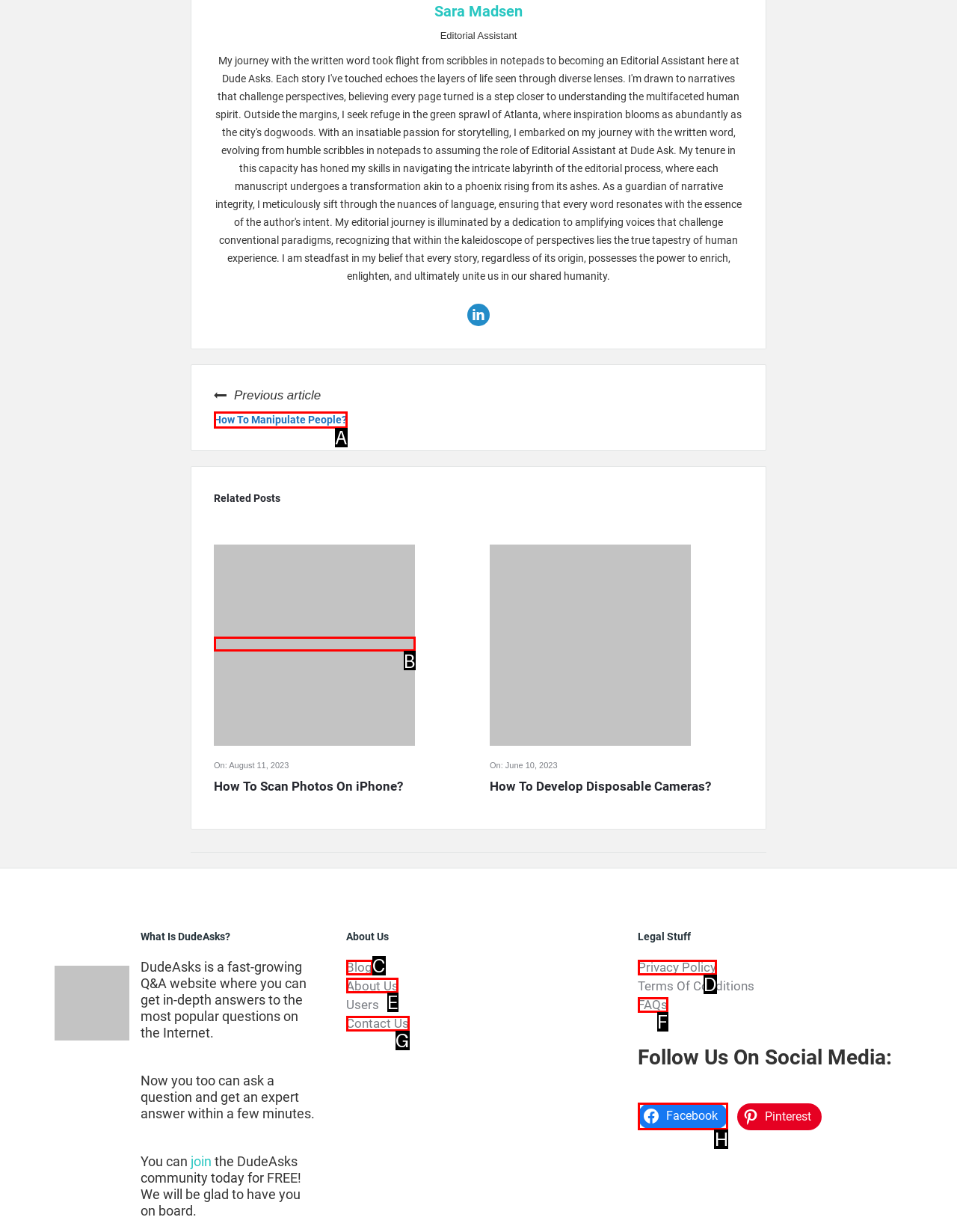Point out which UI element to click to complete this task: Learn more about the company
Answer with the letter corresponding to the right option from the available choices.

None